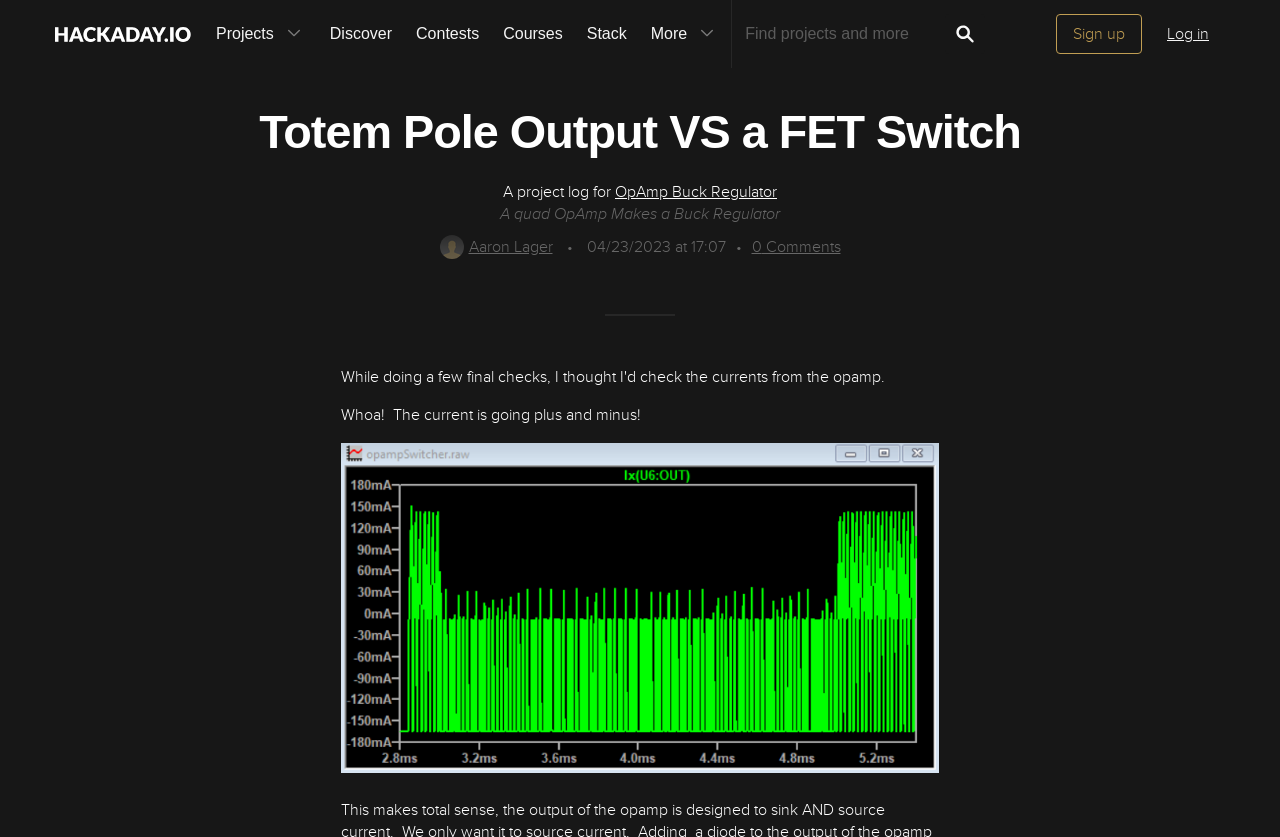Determine the bounding box of the UI component based on this description: "OpAmp Buck Regulator". The bounding box coordinates should be four float values between 0 and 1, i.e., [left, top, right, bottom].

[0.48, 0.217, 0.607, 0.241]